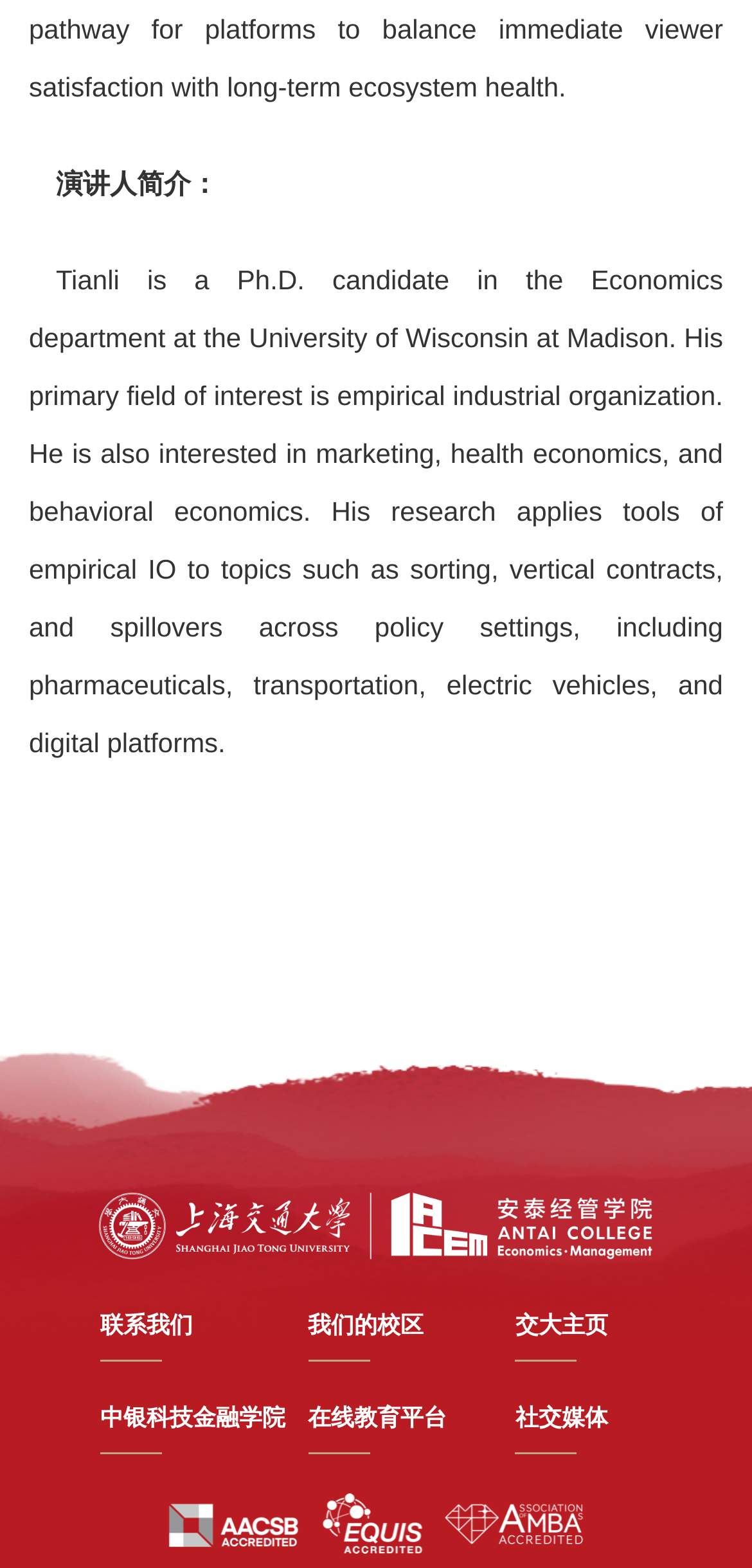Analyze the image and answer the question with as much detail as possible: 
What is Tianli's current academic status?

According to the webpage, Tianli is a Ph.D. candidate in the Economics department at the University of Wisconsin at Madison.